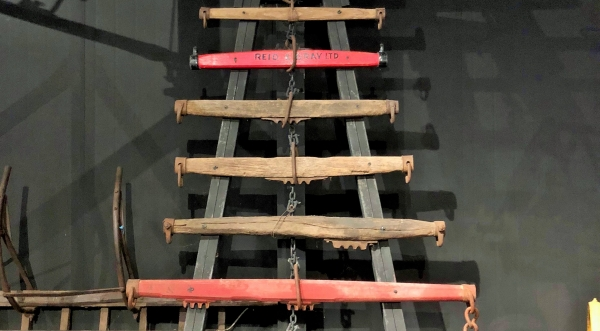What is the purpose of the chain links between swingletrees?
Answer the question with detailed information derived from the image.

According to the caption, the chain links between the swingletrees demonstrate the design that enables even weight distribution during pulling, which is crucial for reducing pressure points on horses during their movement.